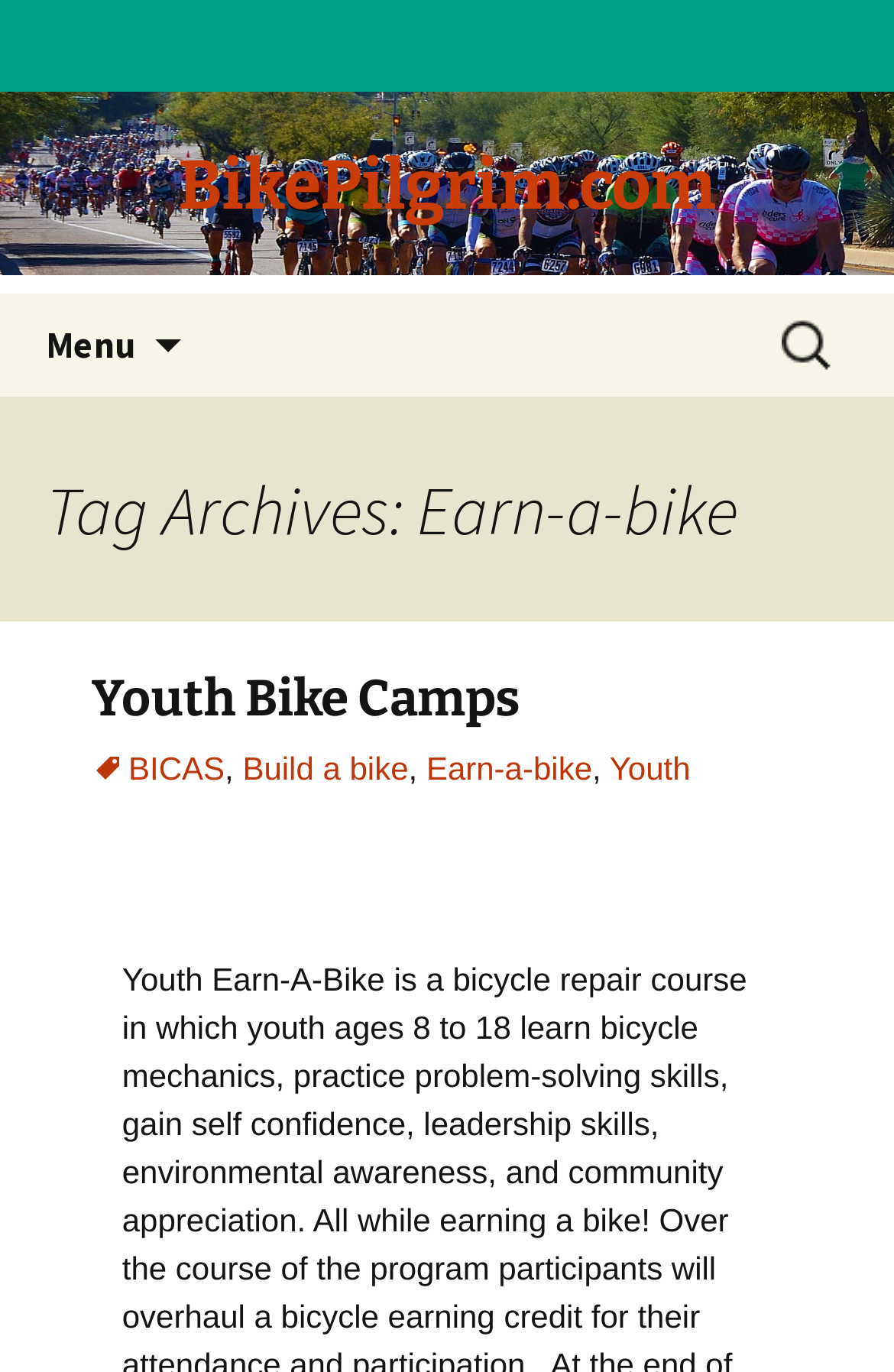Offer an extensive depiction of the webpage and its key elements.

The webpage is about Earn-a-bike, a program offered by BikePilgrim.com. At the top left corner, there is a link to BikePilgrim.com, accompanied by a heading with the same text. Next to it, on the top right, is a menu icon with the text "Menu" and a dropdown arrow symbol.

Below the menu icon, there is a link to "Skip to content" and a search bar with a placeholder text "Search for:". The search bar is located at the top right corner of the page.

The main content of the page is divided into sections, with a header that reads "Tag Archives: Earn-a-bike". Below this header, there are four links: "Youth Bike Camps", "BICAS", "Build a bike", and "Earn-a-bike". These links are arranged horizontally, with commas separating them. The "Youth Bike Camps" link is also a heading, indicating that it may be a subcategory or a related topic.

Overall, the webpage appears to be a resource page for the Earn-a-bike program, providing links to related topics and programs offered by BikePilgrim.com.